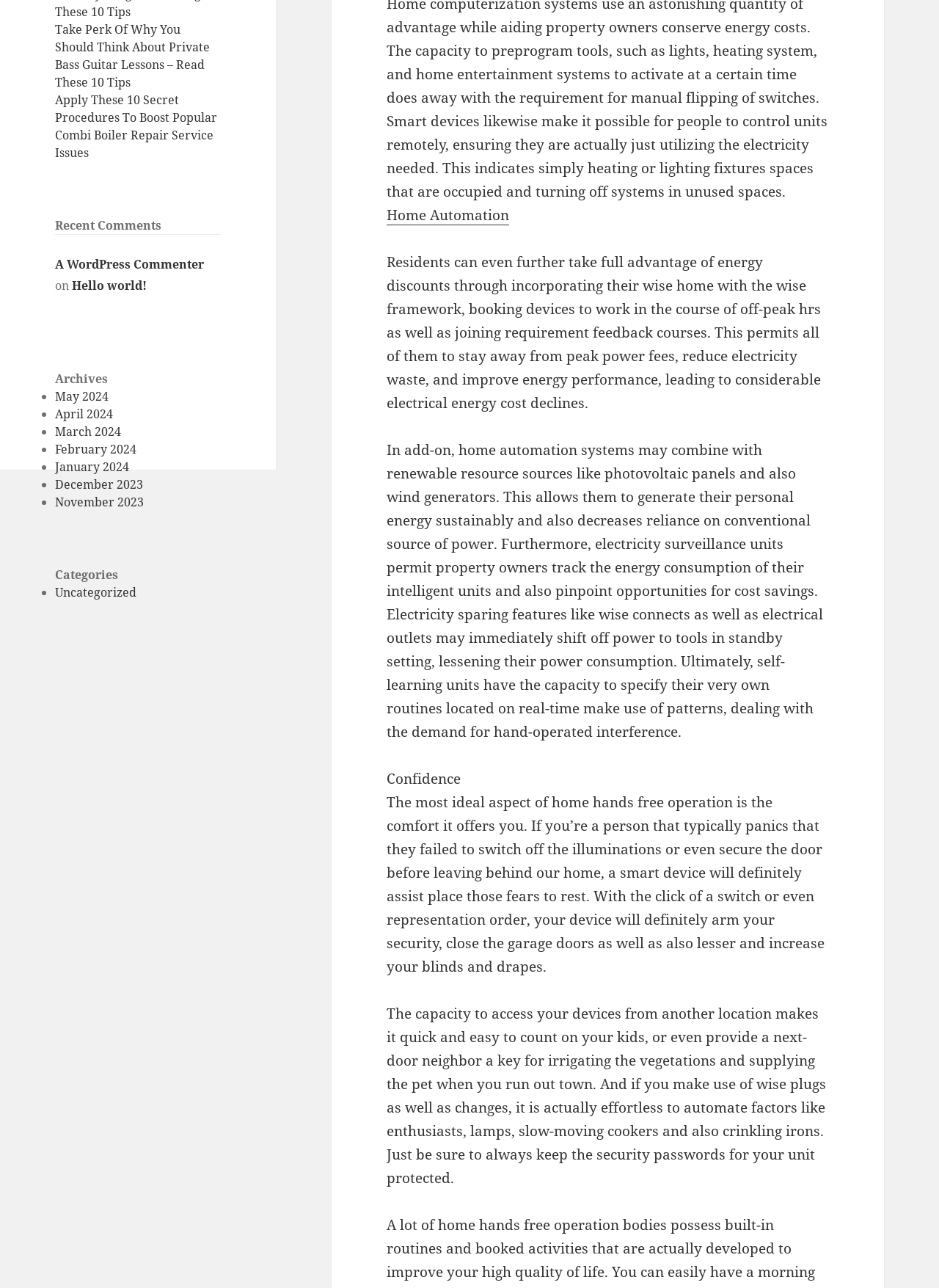Locate the bounding box coordinates for the element described below: "Terms of Use". The coordinates must be four float values between 0 and 1, formatted as [left, top, right, bottom].

None